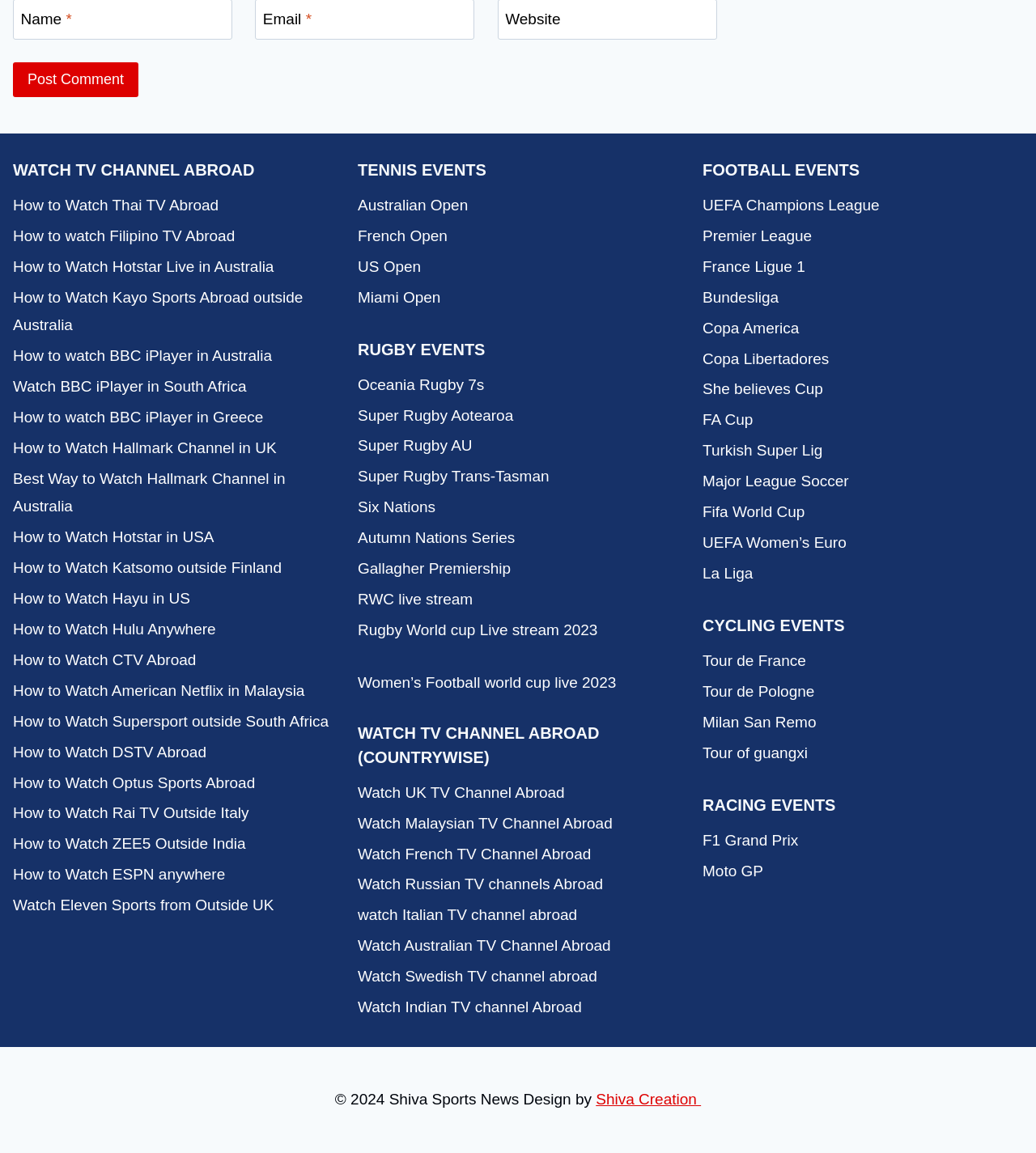What type of sports events are featured on this website?
Look at the image and answer the question using a single word or phrase.

Multiple sports